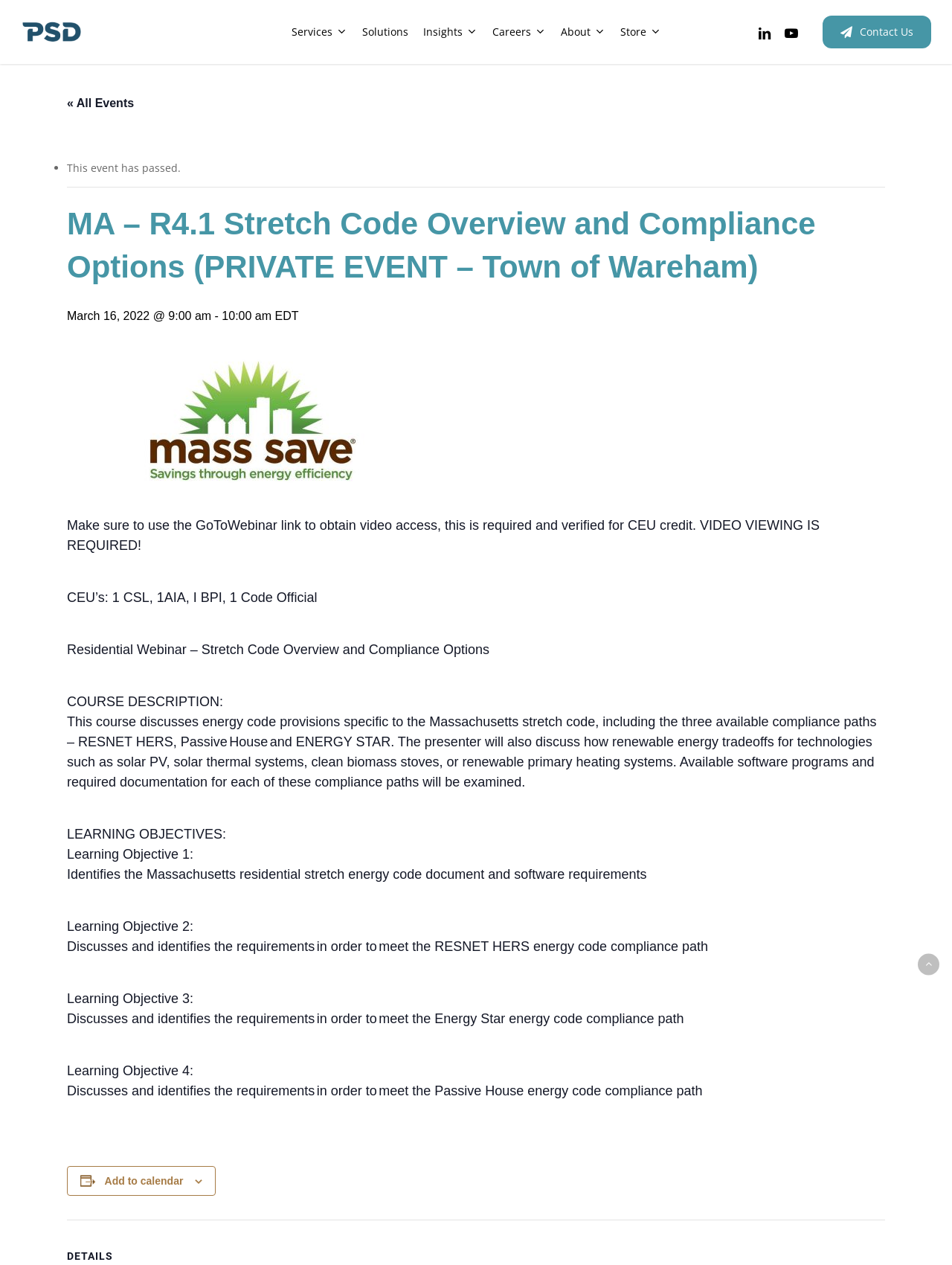Provide the bounding box coordinates of the HTML element this sentence describes: "alt="Salem Tarot Home"". The bounding box coordinates consist of four float numbers between 0 and 1, i.e., [left, top, right, bottom].

None